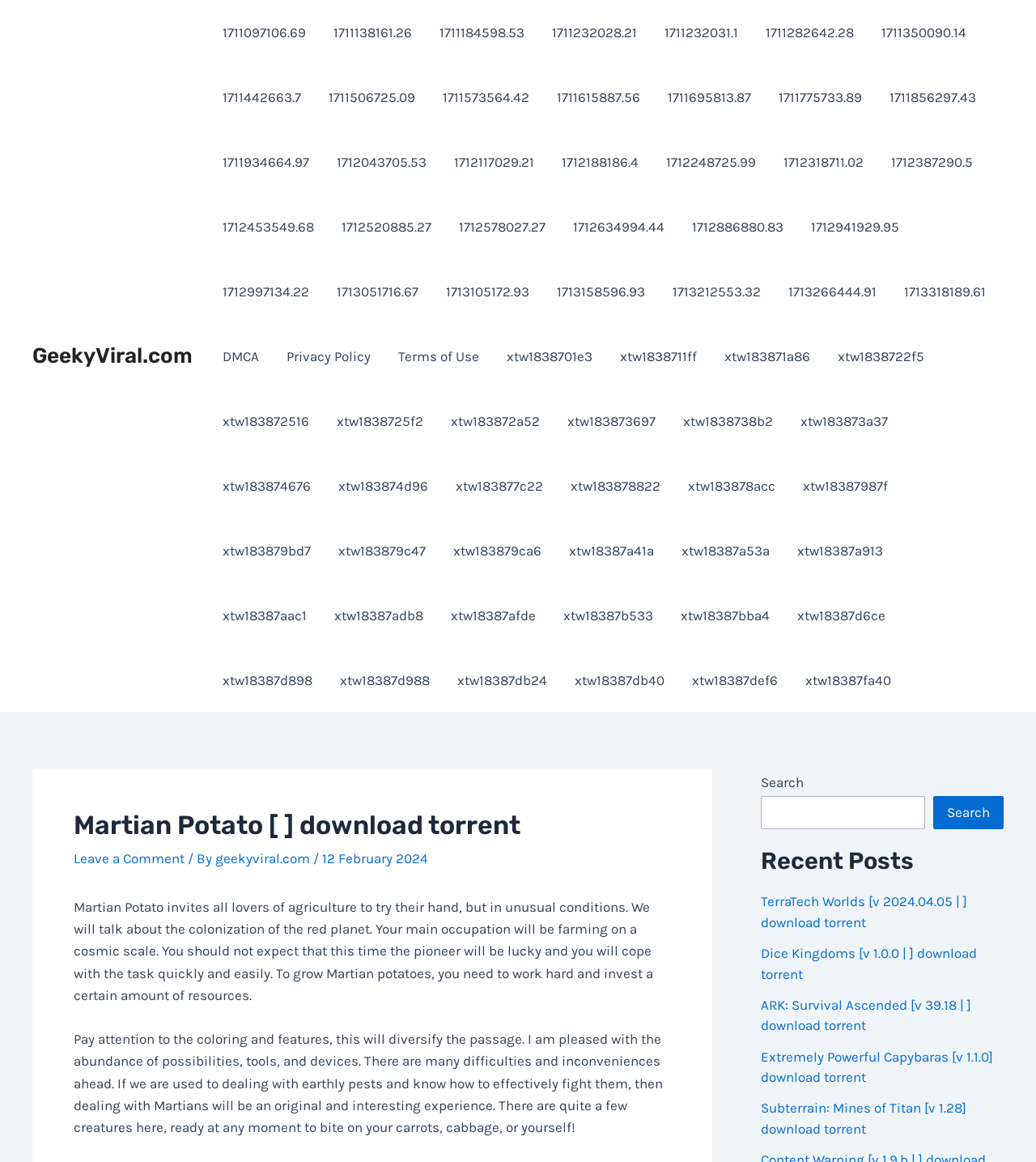Please determine the bounding box coordinates of the element's region to click for the following instruction: "Click on the 'Leave a Comment' link".

[0.071, 0.732, 0.178, 0.746]